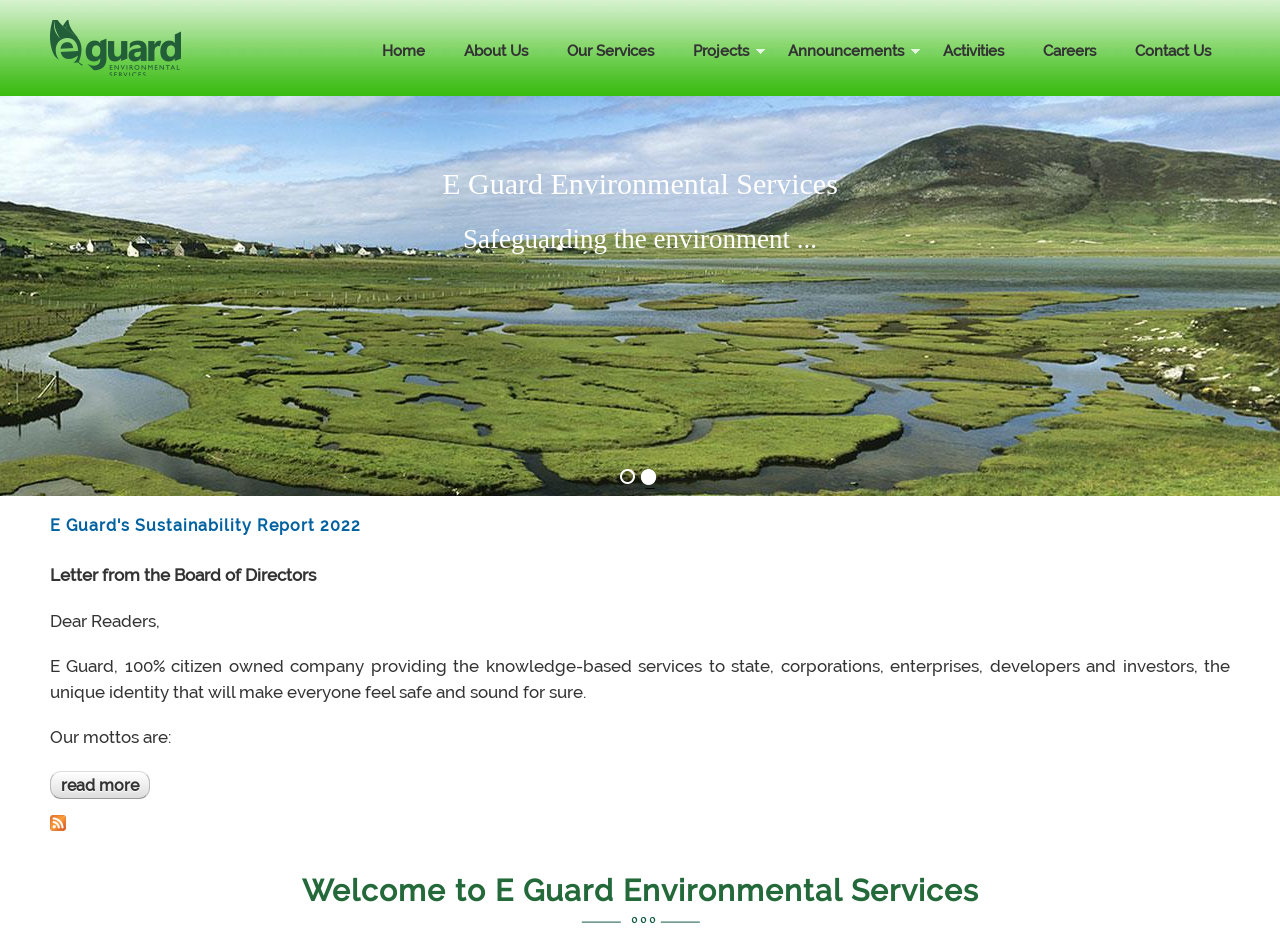Find the bounding box coordinates of the element I should click to carry out the following instruction: "Subscribe to eGuard RSS".

[0.039, 0.859, 0.052, 0.88]